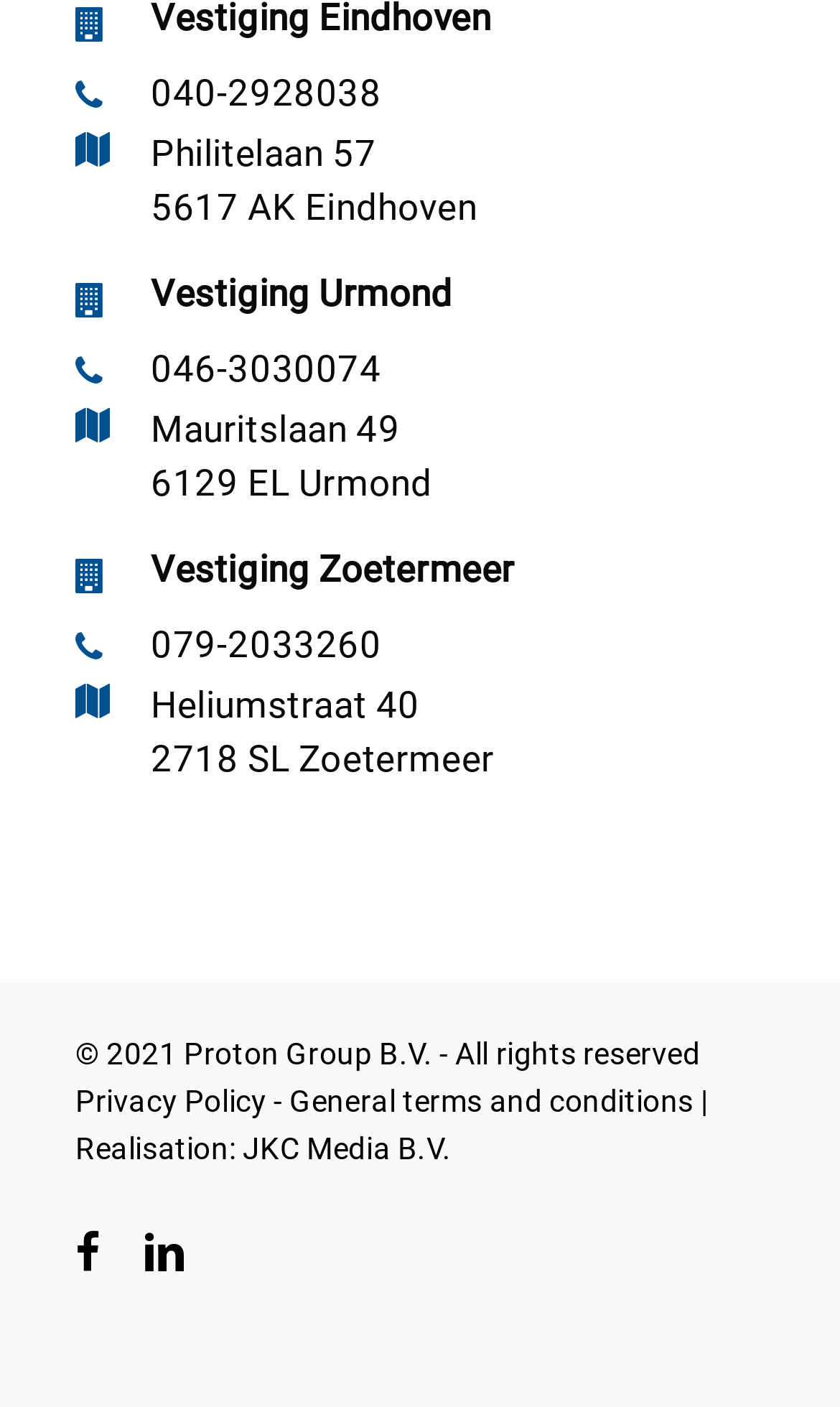Find the bounding box coordinates of the clickable element required to execute the following instruction: "View the contact information of Vestiging Urmond". Provide the coordinates as four float numbers between 0 and 1, i.e., [left, top, right, bottom].

[0.179, 0.192, 0.539, 0.223]